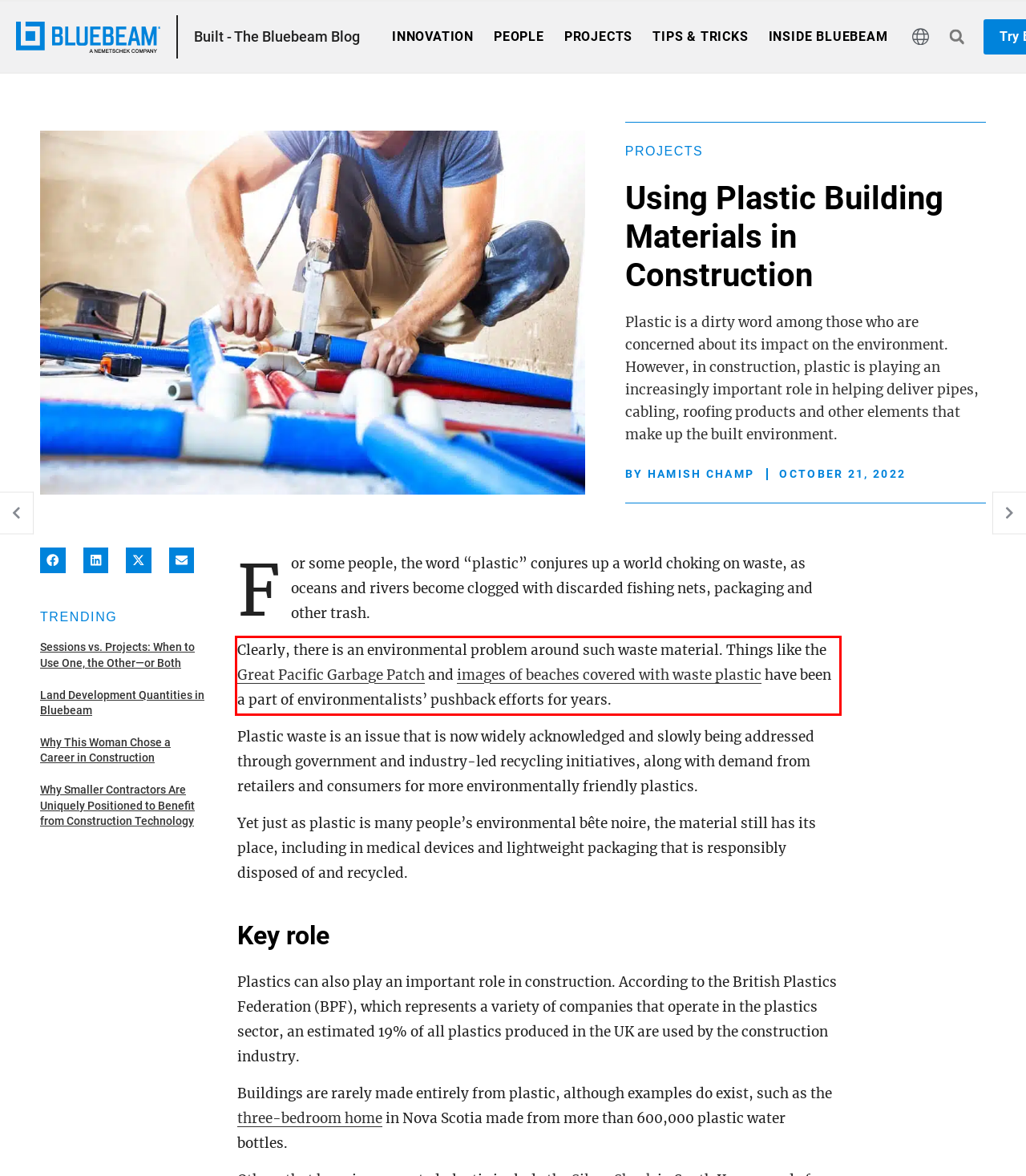Analyze the screenshot of the webpage that features a red bounding box and recognize the text content enclosed within this red bounding box.

Clearly, there is an environmental problem around such waste material. Things like the Great Pacific Garbage Patch and images of beaches covered with waste plastic have been a part of environmentalists’ pushback efforts for years.